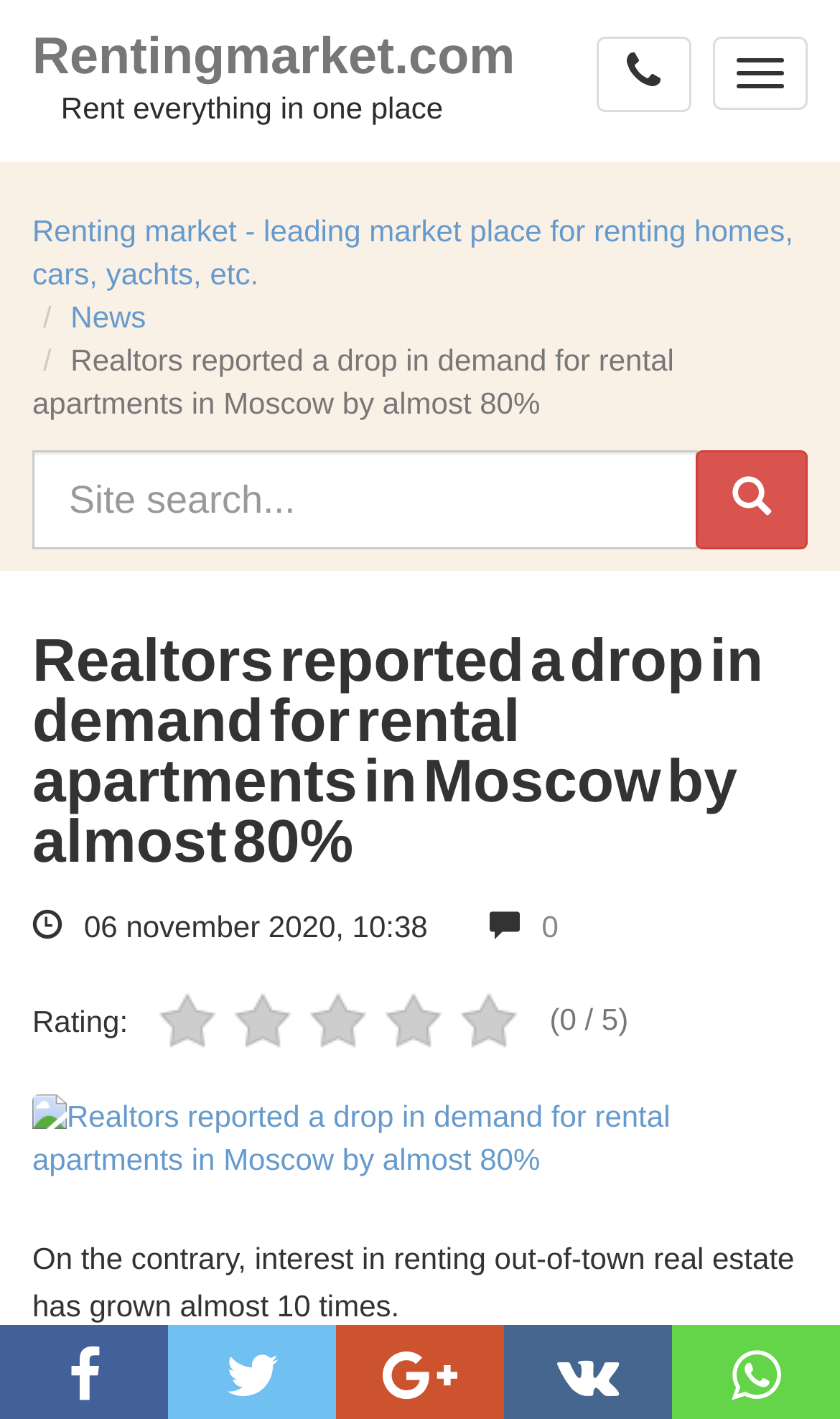Please predict the bounding box coordinates (top-left x, top-left y, bottom-right x, bottom-right y) for the UI element in the screenshot that fits the description: News

[0.084, 0.211, 0.174, 0.235]